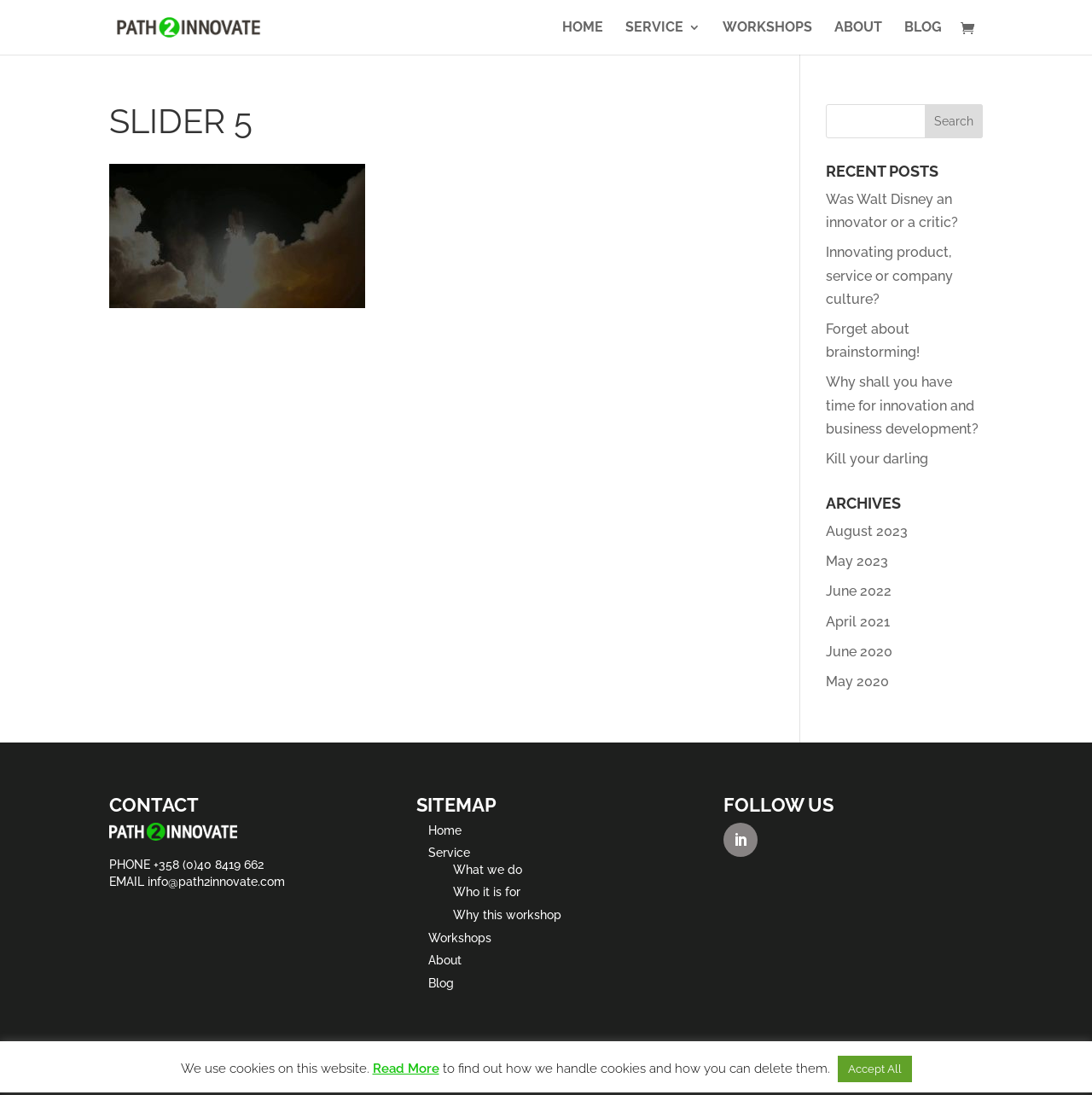Please identify the coordinates of the bounding box that should be clicked to fulfill this instruction: "View the ARCHIVES".

[0.756, 0.453, 0.9, 0.475]